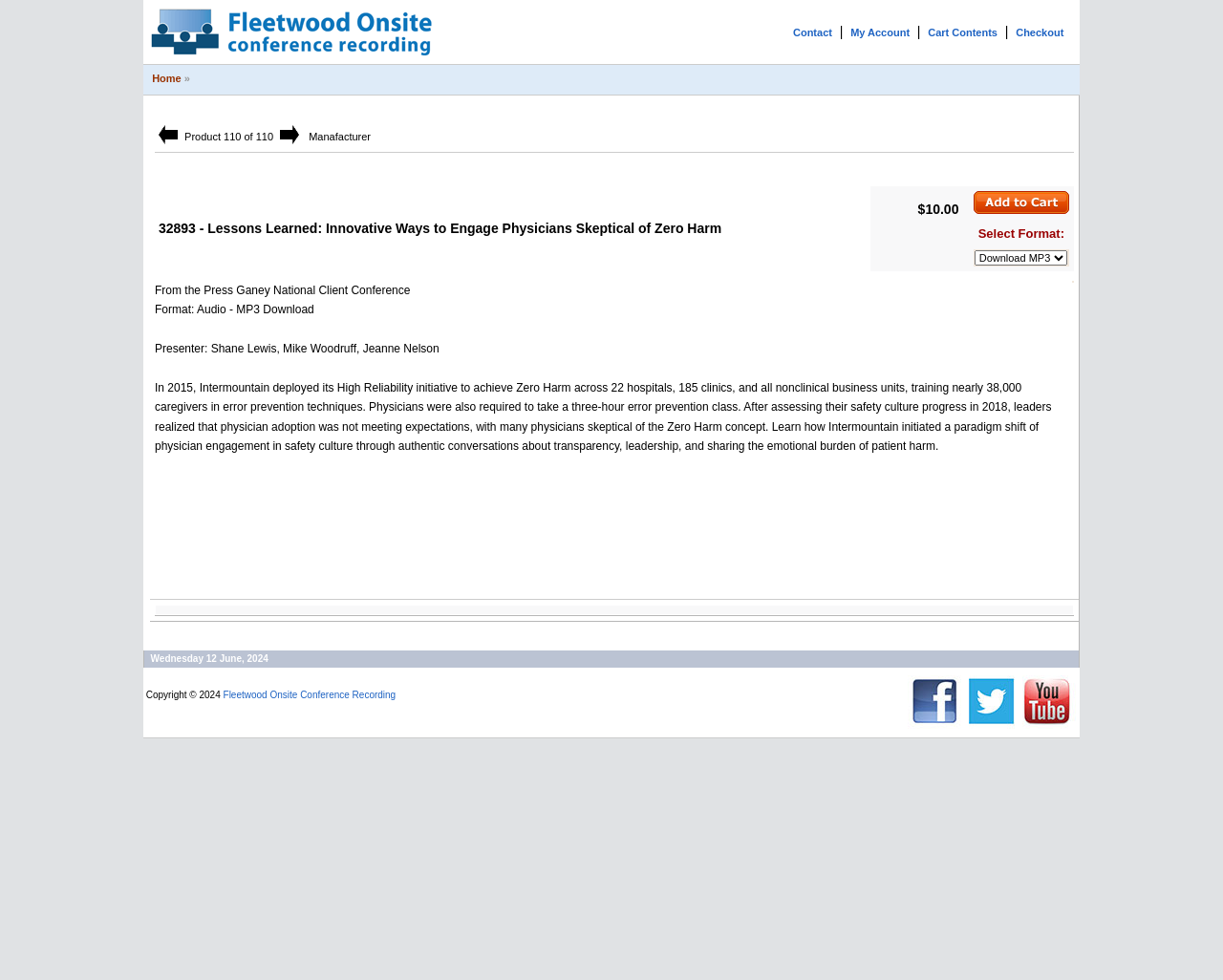Find the bounding box of the element with the following description: "My Account". The coordinates must be four float numbers between 0 and 1, formatted as [left, top, right, bottom].

[0.695, 0.028, 0.744, 0.039]